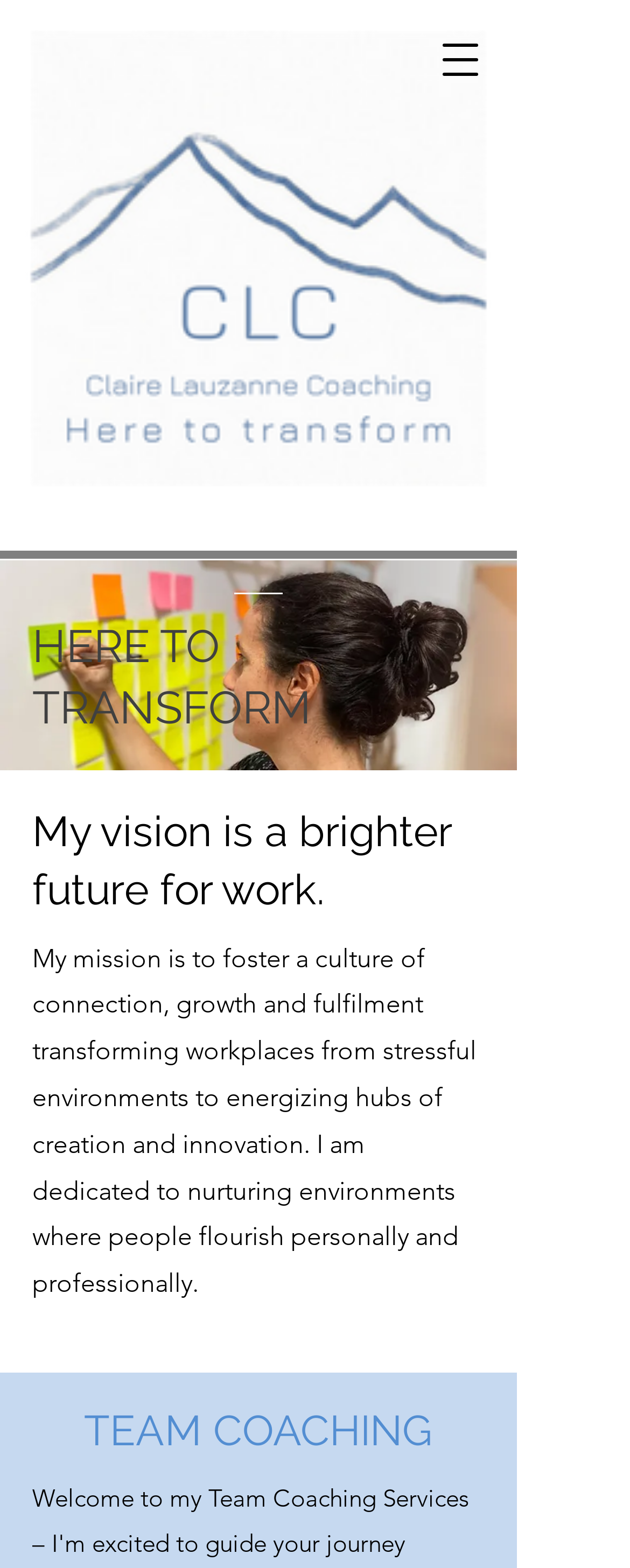Describe all visible elements and their arrangement on the webpage.

The webpage is about Team Coaching by C. Lauzanne Coaching, with a focus on enhancing collaboration, navigating complexity, and igniting innovation for organizational growth. 

At the top right corner, there is a button to open a navigation menu. Below it, there is a large image that spans almost the entire width of the page, with a smaller logo image positioned at the top left corner of the larger image. 

To the right of the logo, there is a smaller image, which appears to be a WhatsApp image. Below this image, there are three headings in sequence. The first heading reads "HERE TO TRANSFORM", followed by "My vision is a brighter future for work." The third heading is "TEAM COACHING". 

Between the second and third headings, there is a block of text that describes the mission of the coaching service, which is to foster a culture of connection, growth, and fulfillment in workplaces. This text is positioned below the second heading and above the third heading.